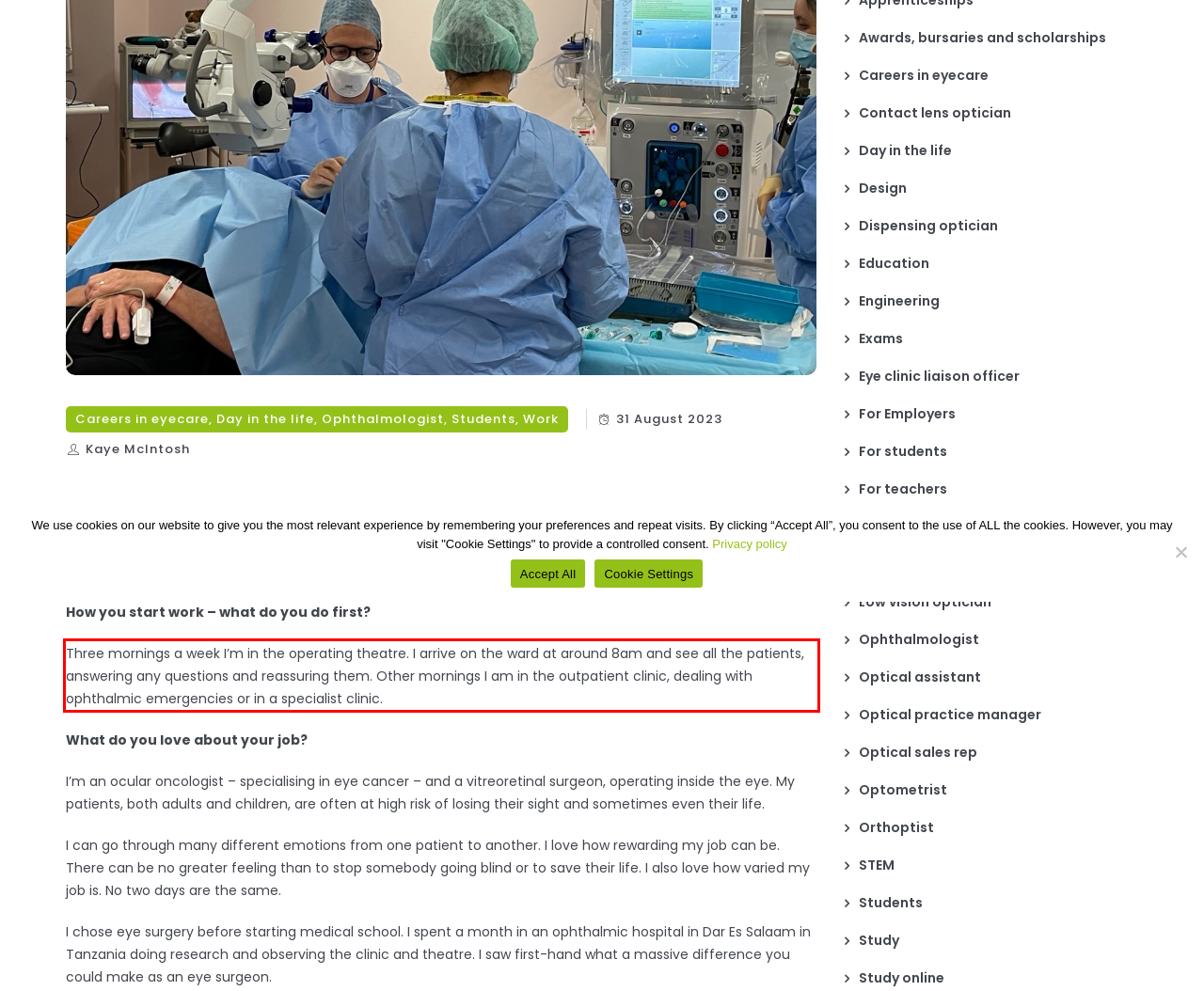Using OCR, extract the text content found within the red bounding box in the given webpage screenshot.

Three mornings a week I’m in the operating theatre. I arrive on the ward at around 8am and see all the patients, answering any questions and reassuring them. Other mornings I am in the outpatient clinic, dealing with ophthalmic emergencies or in a specialist clinic.